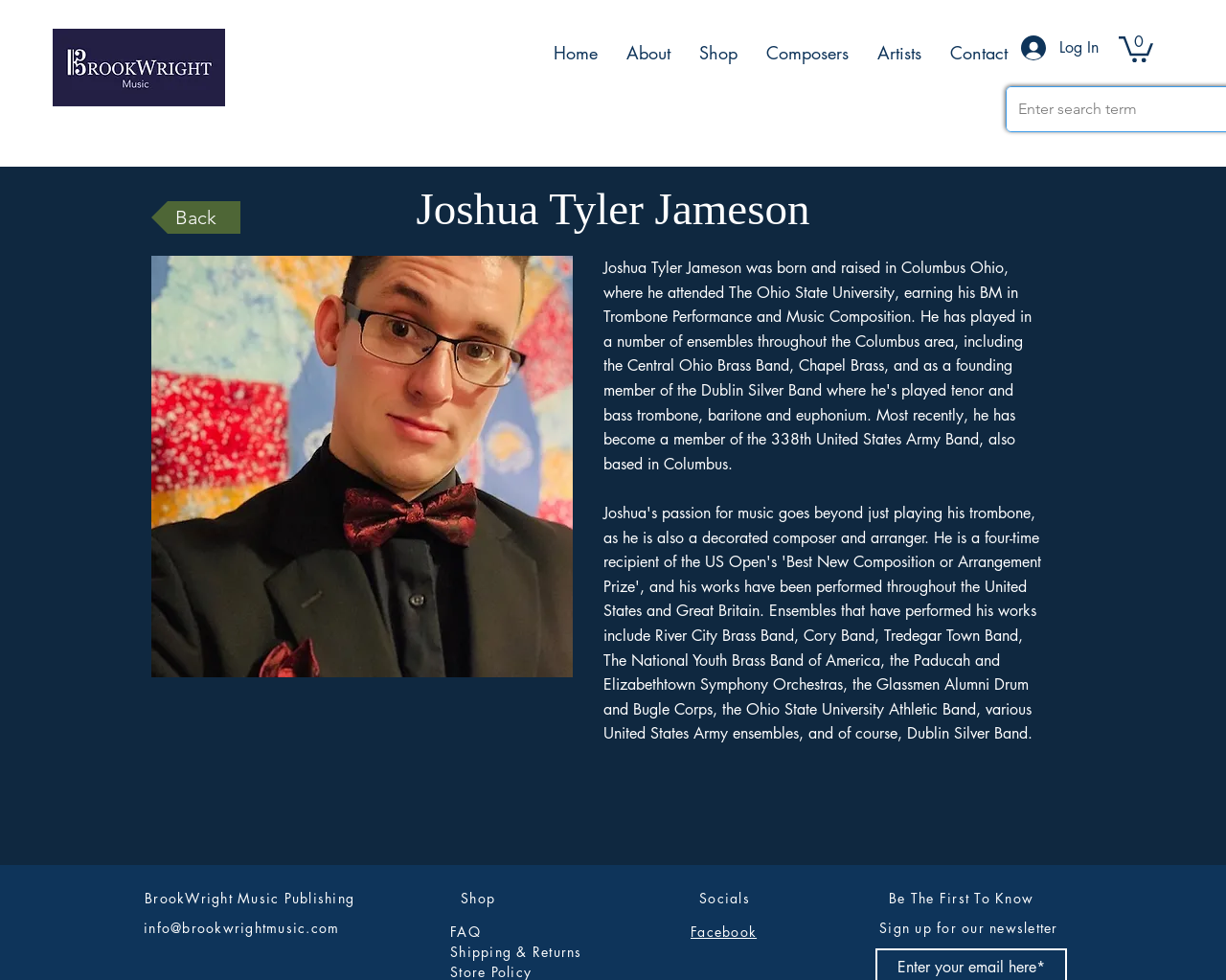Find the bounding box of the element with the following description: "info@brookwrightmusic.com". The coordinates must be four float numbers between 0 and 1, formatted as [left, top, right, bottom].

[0.117, 0.937, 0.277, 0.956]